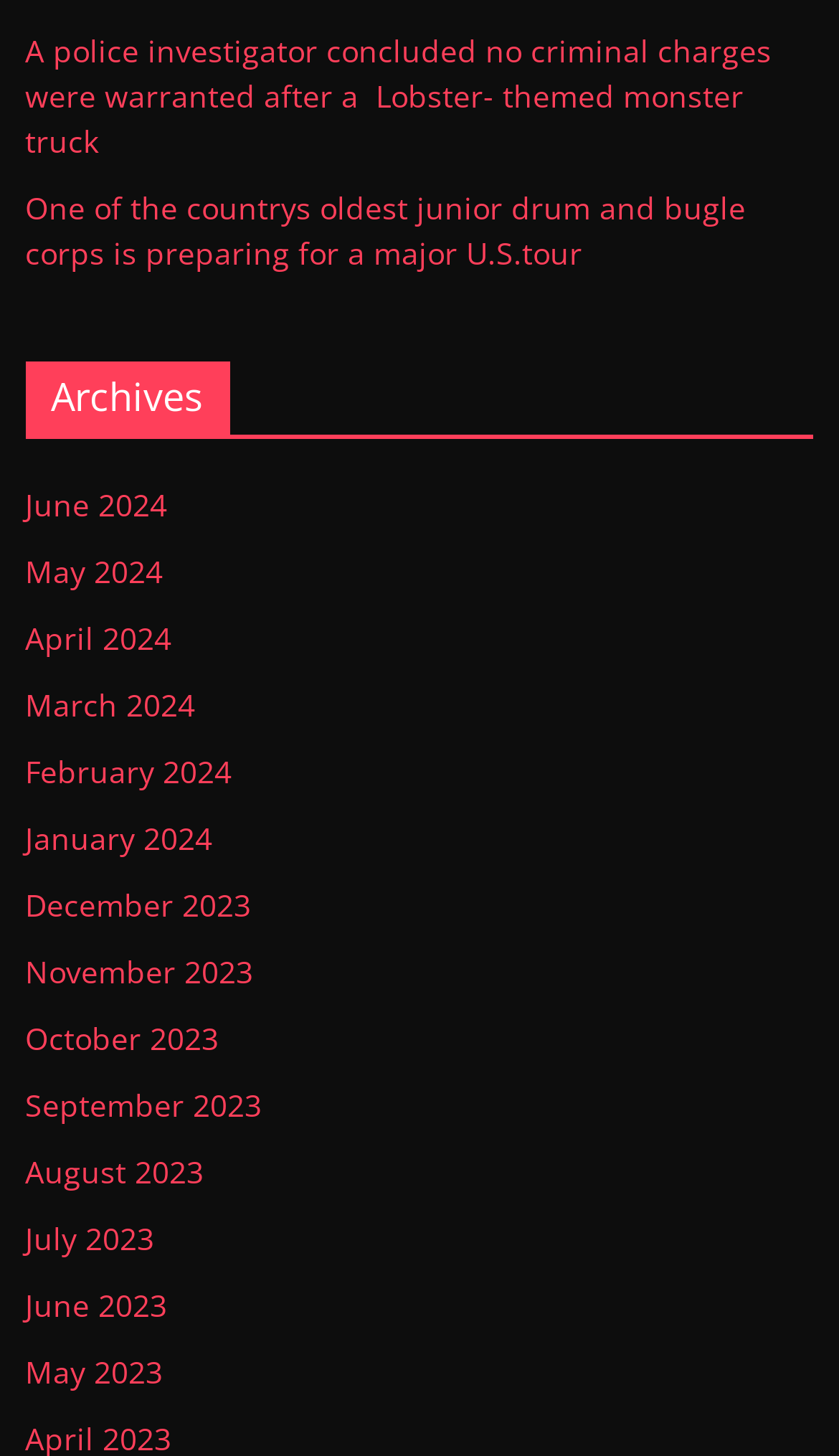Please identify the bounding box coordinates of the clickable area that will fulfill the following instruction: "browse archives". The coordinates should be in the format of four float numbers between 0 and 1, i.e., [left, top, right, bottom].

[0.03, 0.249, 0.97, 0.301]